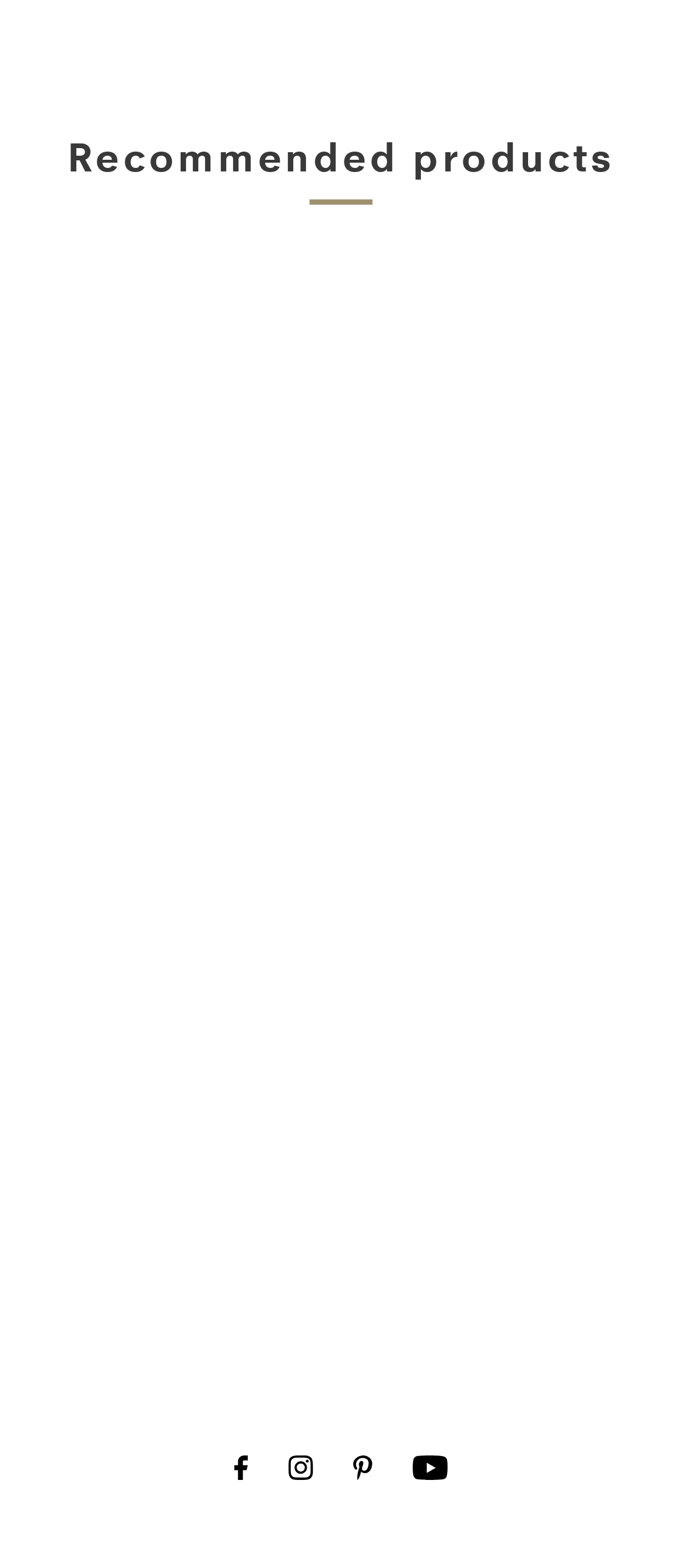Please specify the coordinates of the bounding box for the element that should be clicked to carry out this instruction: "View Beer Budget Designs Sanderson Sisters Brewing - Reverse Dyed product". The coordinates must be four float numbers between 0 and 1, formatted as [left, top, right, bottom].

[0.04, 0.449, 0.479, 0.521]